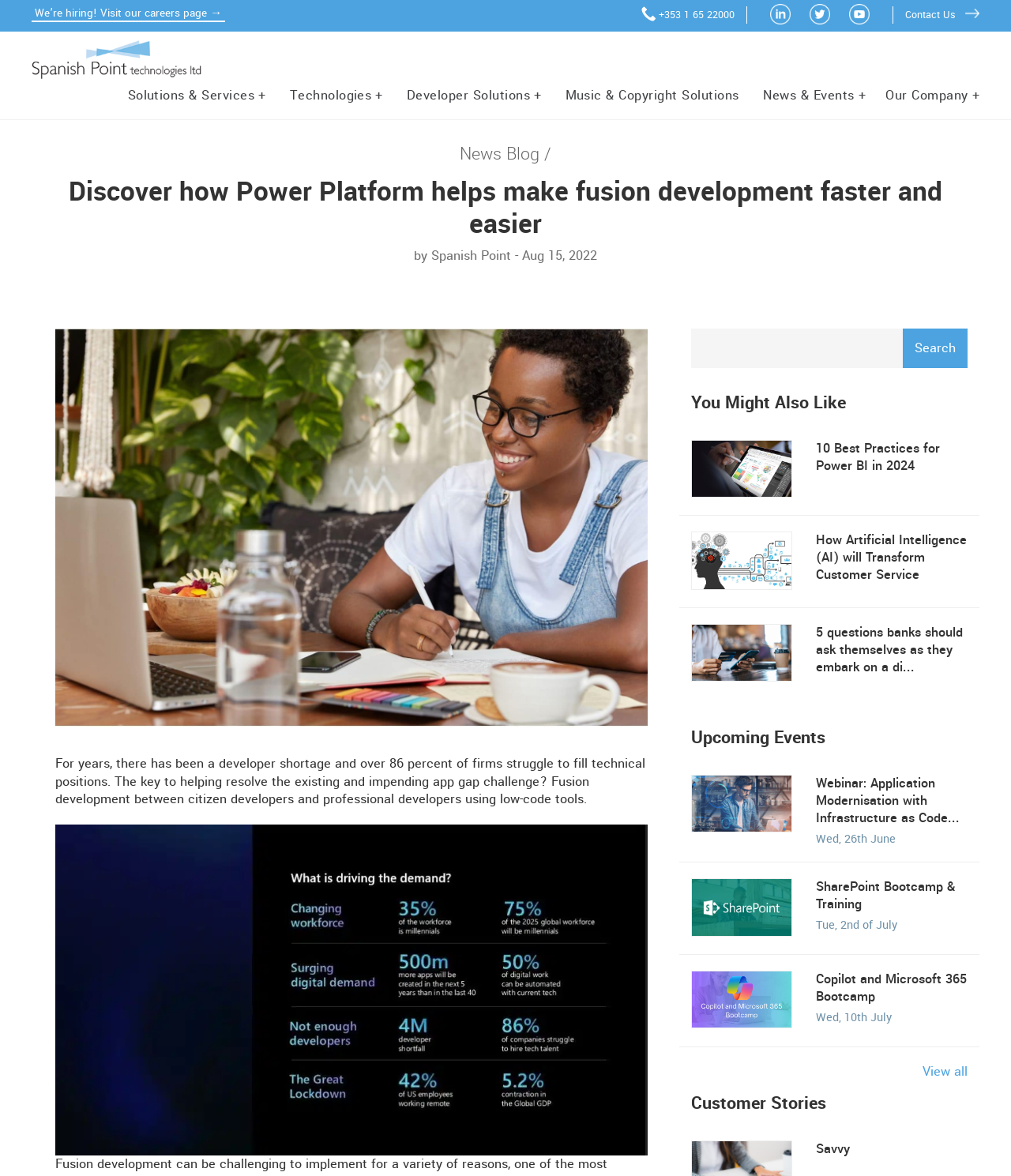Extract the main heading from the webpage content.

Discover how Power Platform helps make fusion development faster and easier